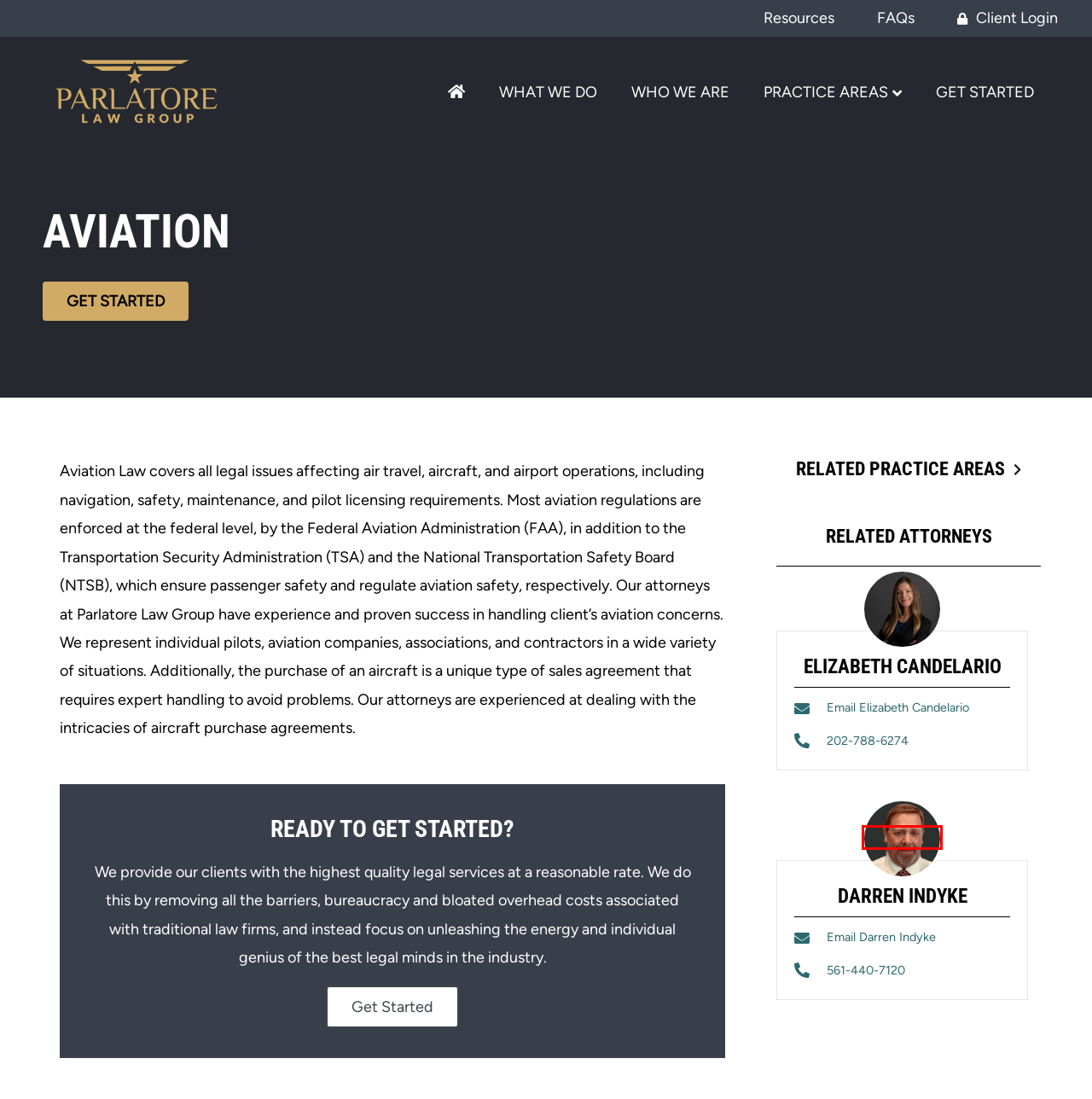Look at the screenshot of a webpage that includes a red bounding box around a UI element. Select the most appropriate webpage description that matches the page seen after clicking the highlighted element. Here are the candidates:
A. Get Started - Parlatore Law Group
B. Home - Parlatore Law Group
C. Frequently Asked Questions - Parlatore Law Group
D. Indyke, Darren - Parlatore Law Group
E. Resources - Parlatore Law Group
F. Who We Are - Parlatore Law Group
G. What We Do - Parlatore Law Group
H. Candelario, Elizabeth - Parlatore Law Group

D